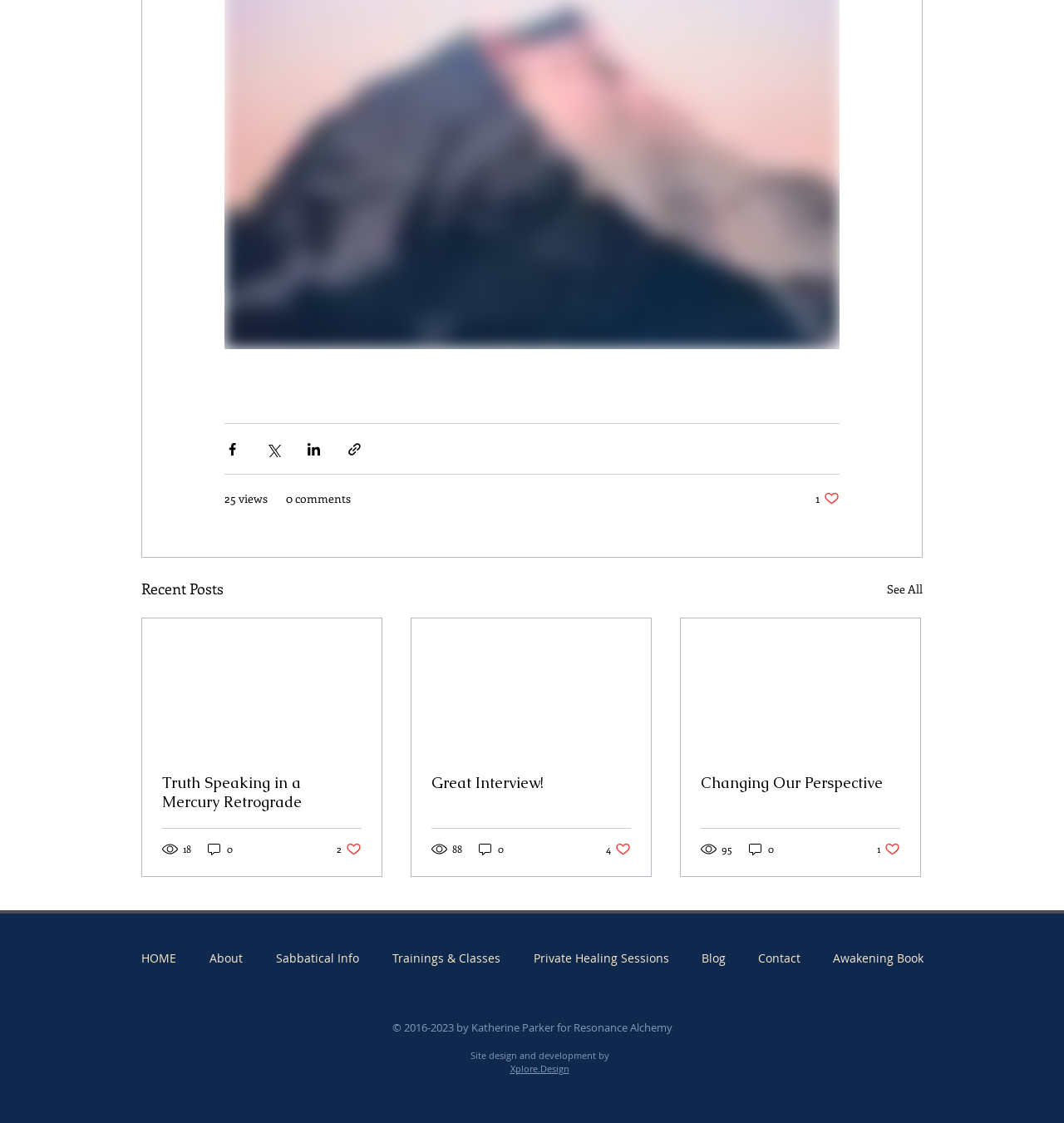Identify the bounding box coordinates for the element that needs to be clicked to fulfill this instruction: "Like the post 'Great Interview!' ". Provide the coordinates in the format of four float numbers between 0 and 1: [left, top, right, bottom].

[0.578, 0.749, 0.593, 0.763]